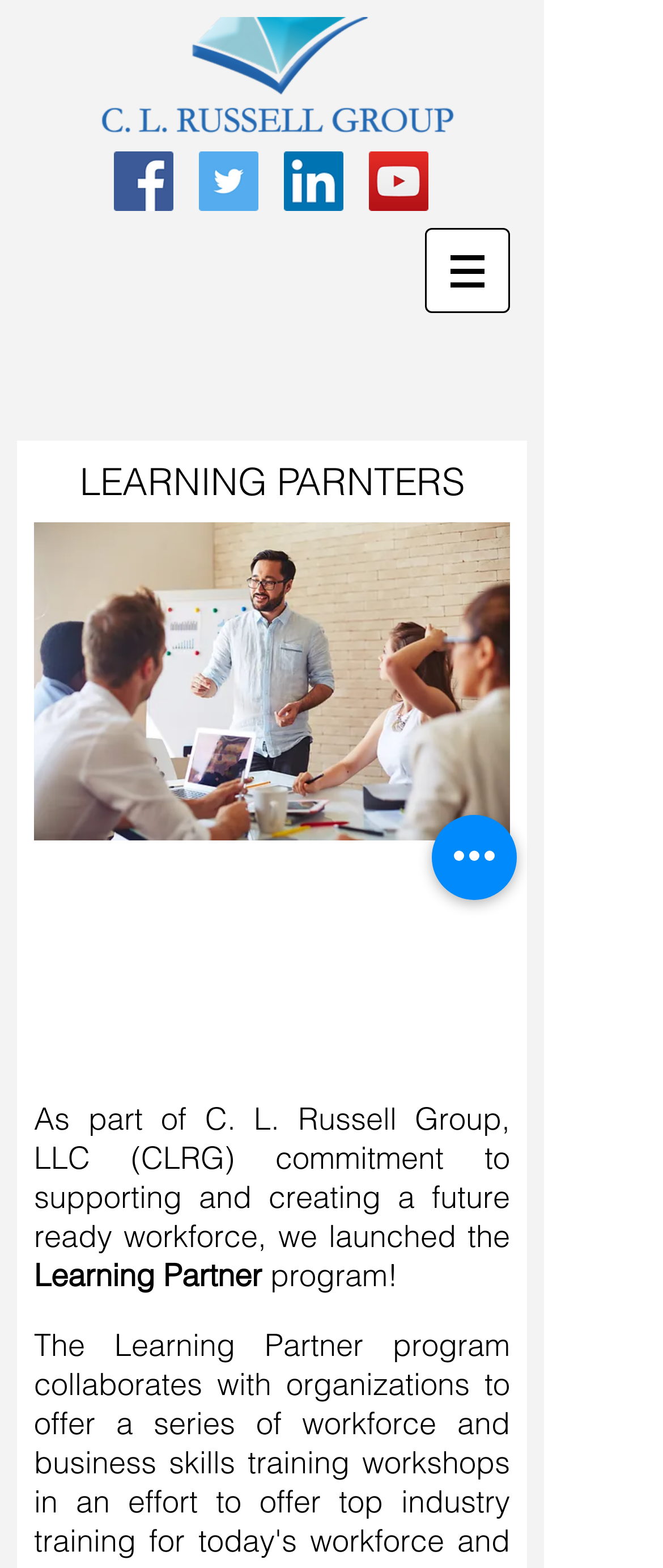What is the purpose of the Learning Partner program?
Provide a concise answer using a single word or phrase based on the image.

Collaborates with organizations